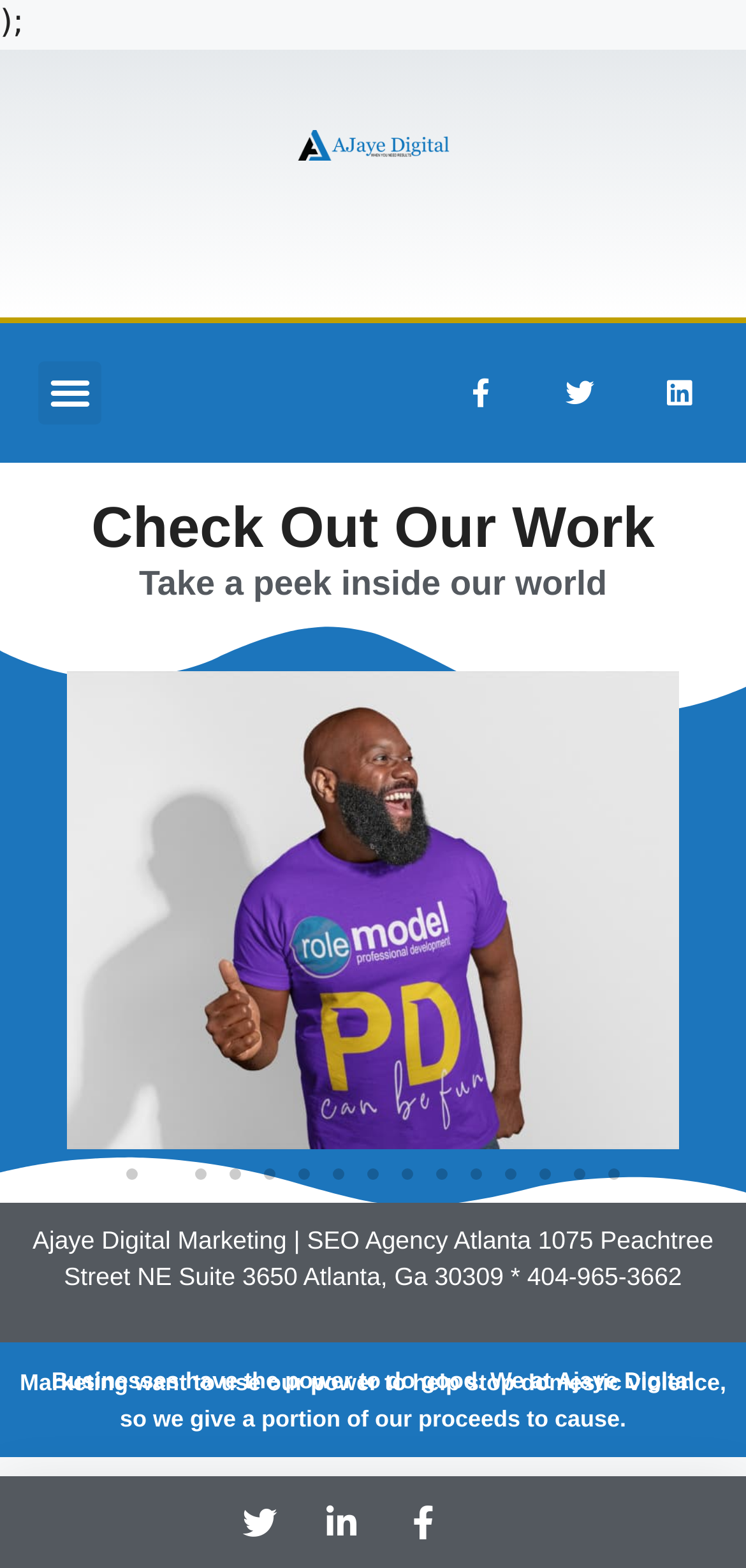Pinpoint the bounding box coordinates of the element to be clicked to execute the instruction: "Check out our work".

[0.103, 0.319, 0.897, 0.355]